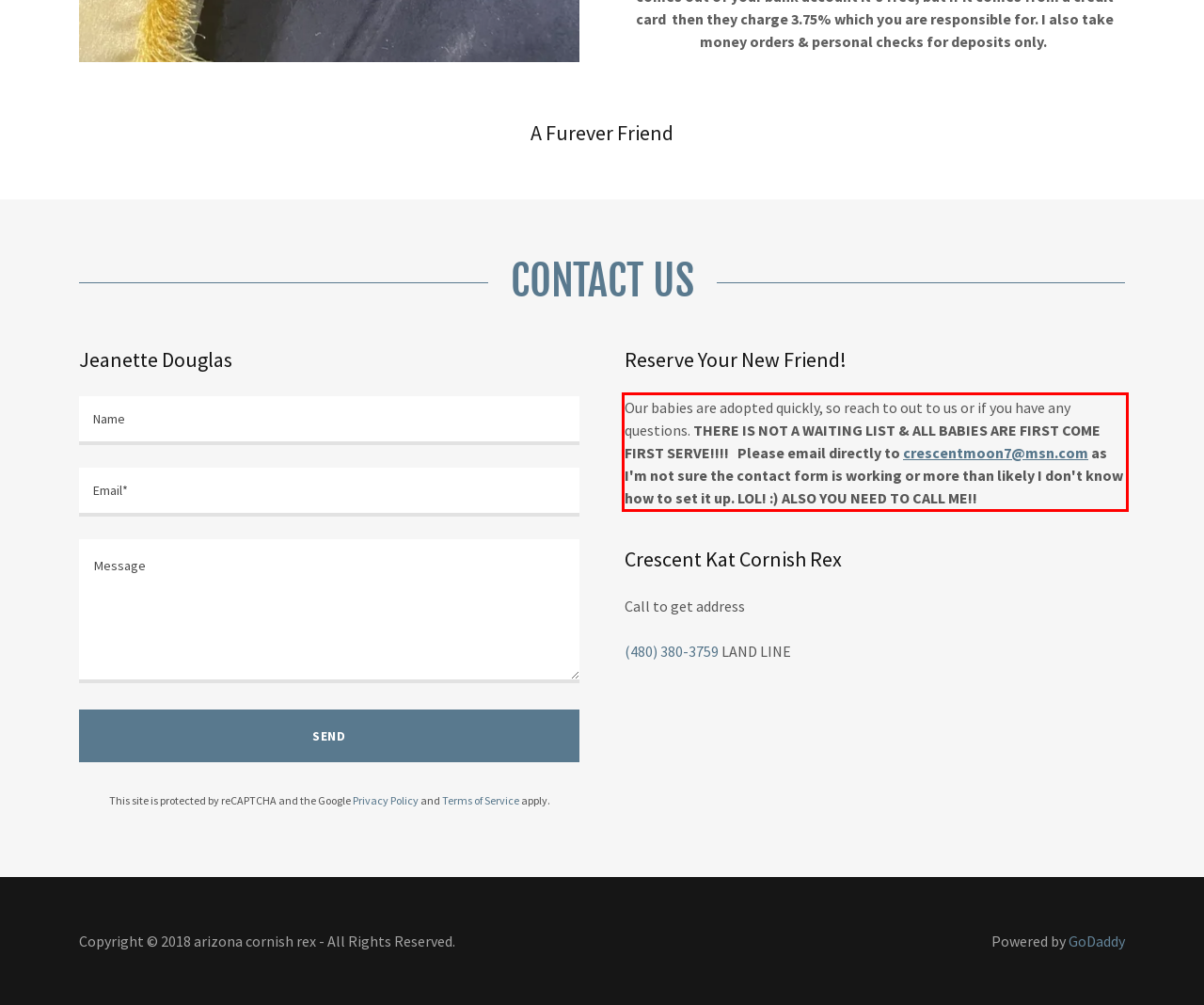Extract and provide the text found inside the red rectangle in the screenshot of the webpage.

Our babies are adopted quickly, so reach to out to us or if you have any questions. THERE IS NOT A WAITING LIST & ALL BABIES ARE FIRST COME FIRST SERVE!!!! Please email directly to crescentmoon7@msn.com as I'm not sure the contact form is working or more than likely I don't know how to set it up. LOL! :) ALSO YOU NEED TO CALL ME!!